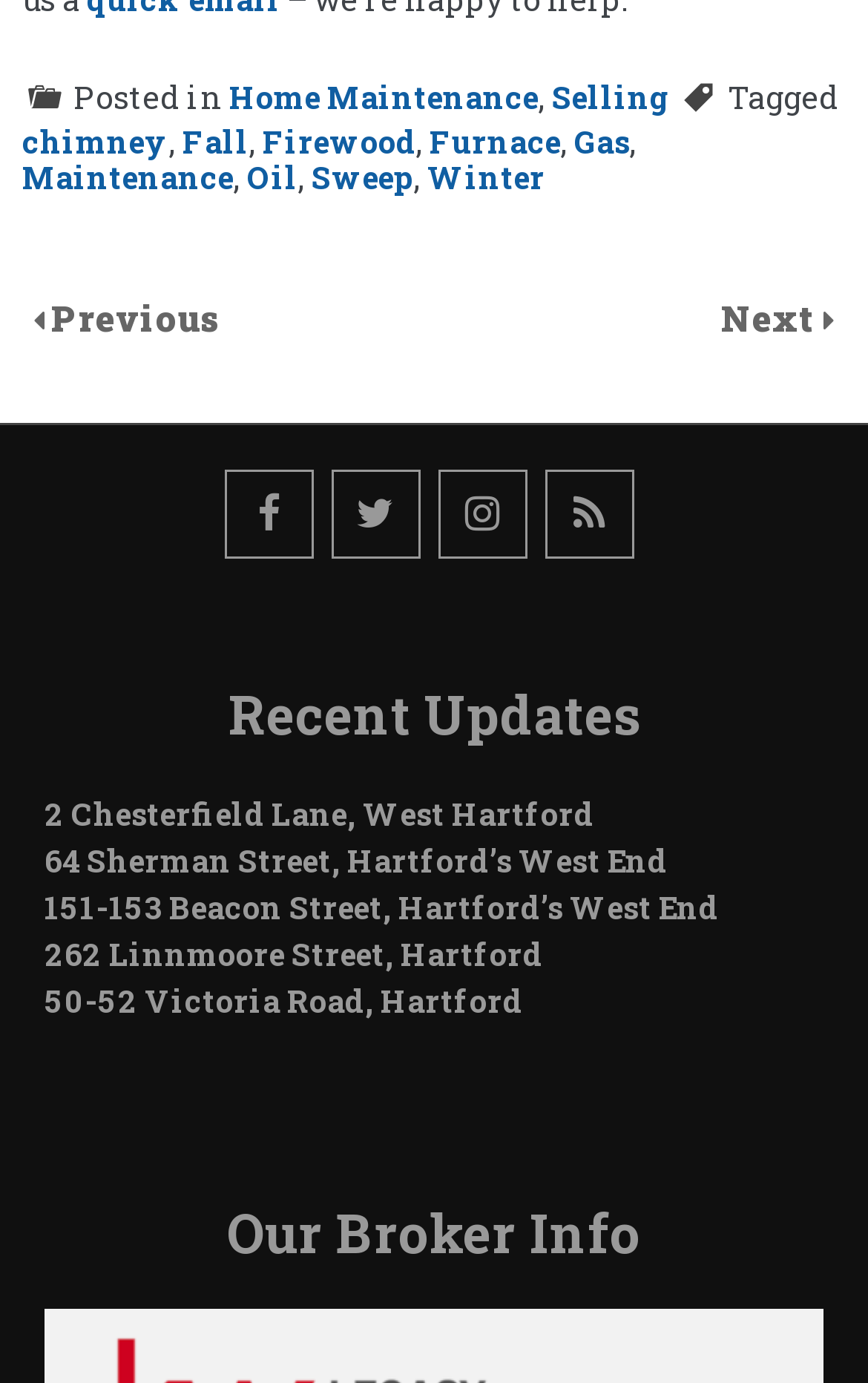Pinpoint the bounding box coordinates of the element you need to click to execute the following instruction: "View the 'Recent Updates' section". The bounding box should be represented by four float numbers between 0 and 1, in the format [left, top, right, bottom].

[0.051, 0.501, 0.949, 0.533]